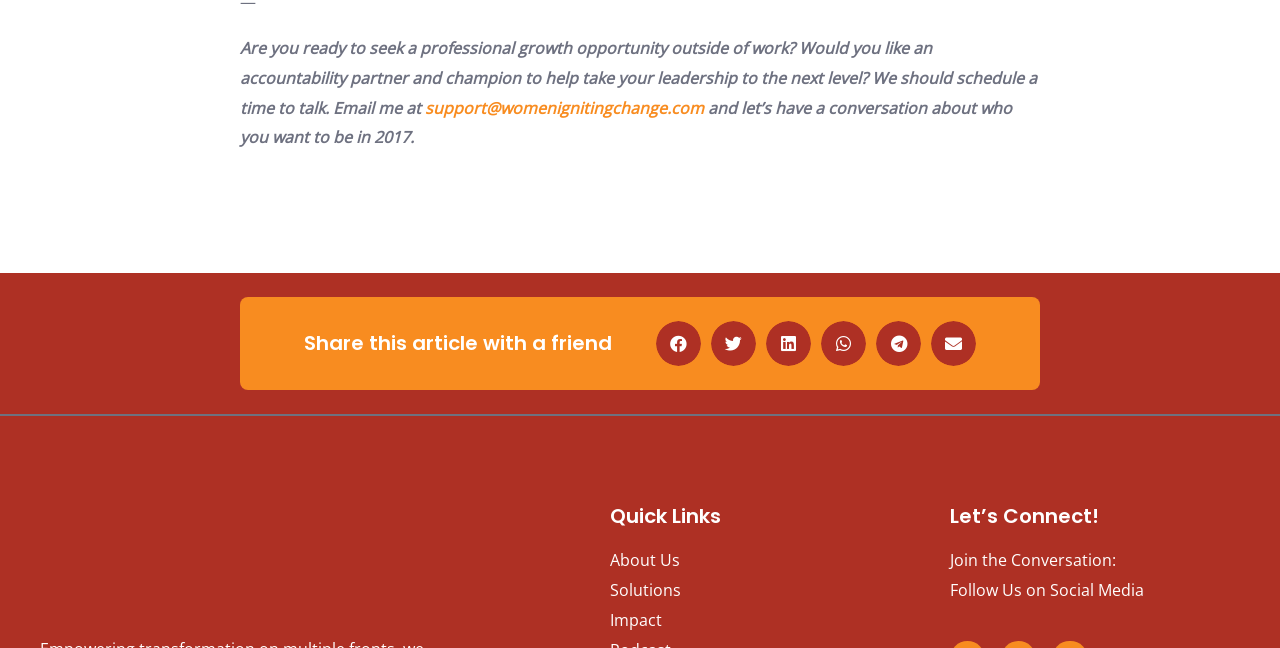Respond with a single word or phrase:
What are the quick links provided?

About Us, Solutions, Impact